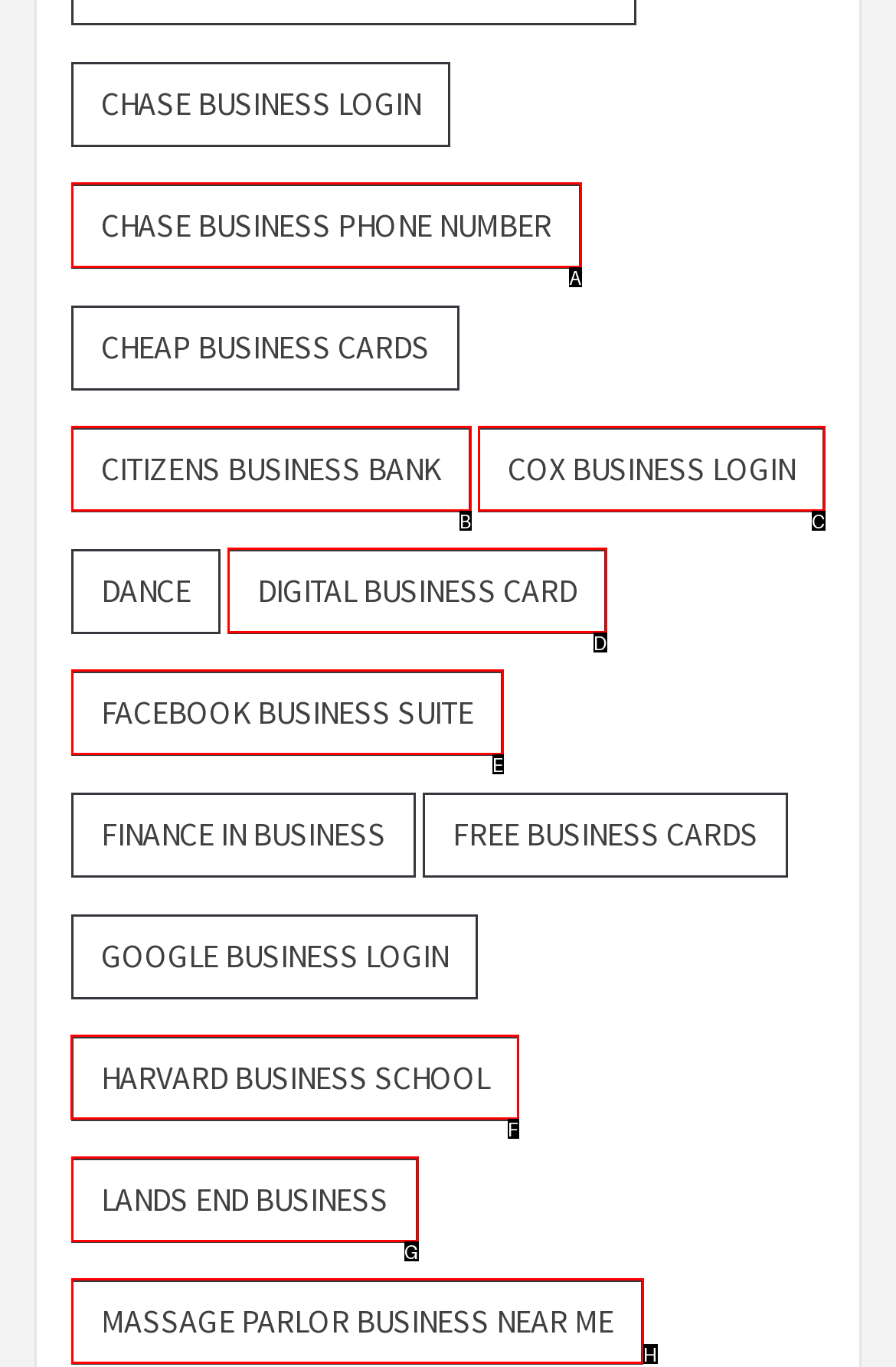Identify the correct choice to execute this task: Learn about Harvard Business School
Respond with the letter corresponding to the right option from the available choices.

F